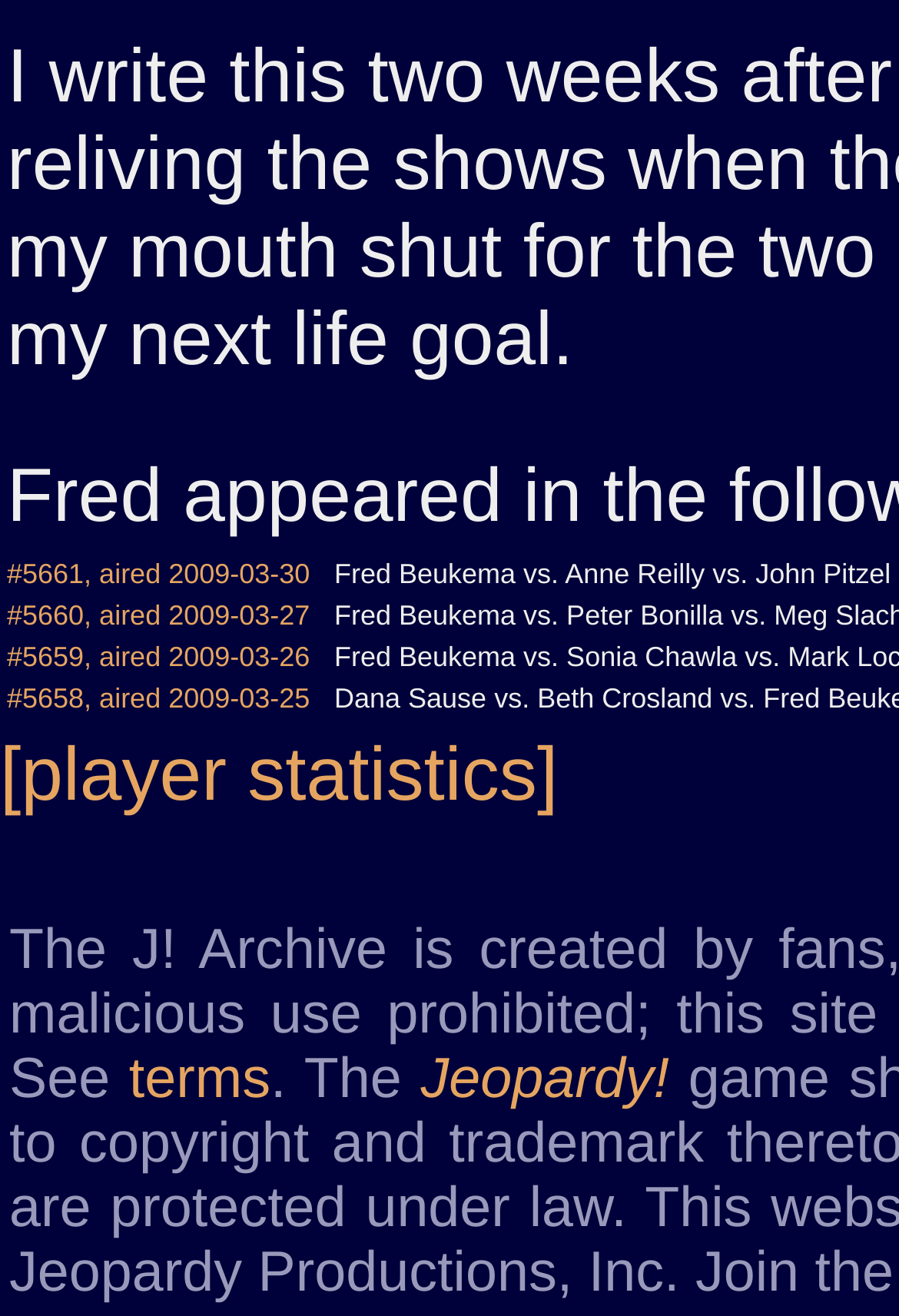What is the link below 'The'?
Please provide a single word or phrase answer based on the image.

Jeopardy!